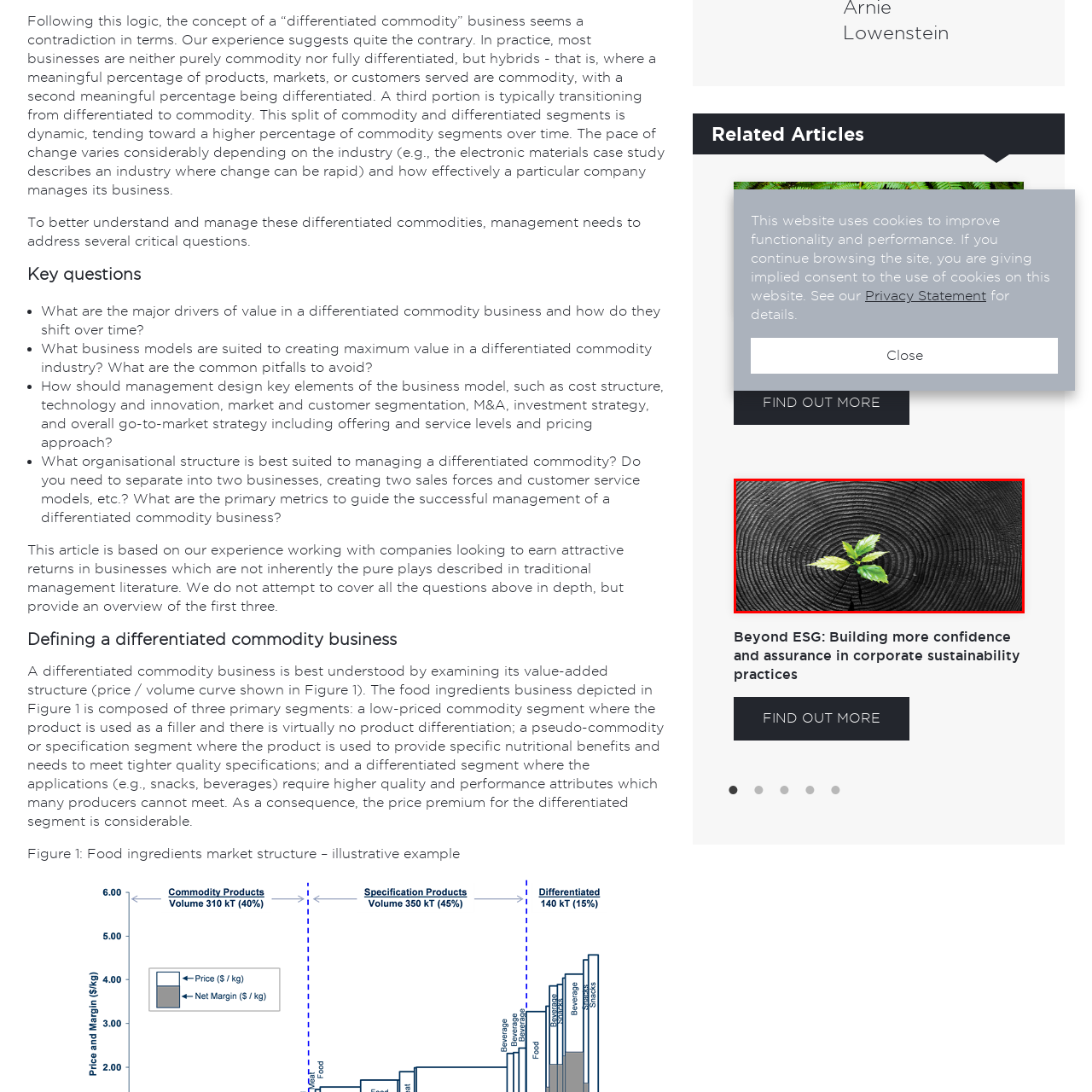Observe the content inside the red rectangle and respond to the question with one word or phrase: 
What is the texture of the tree stump?

Textured